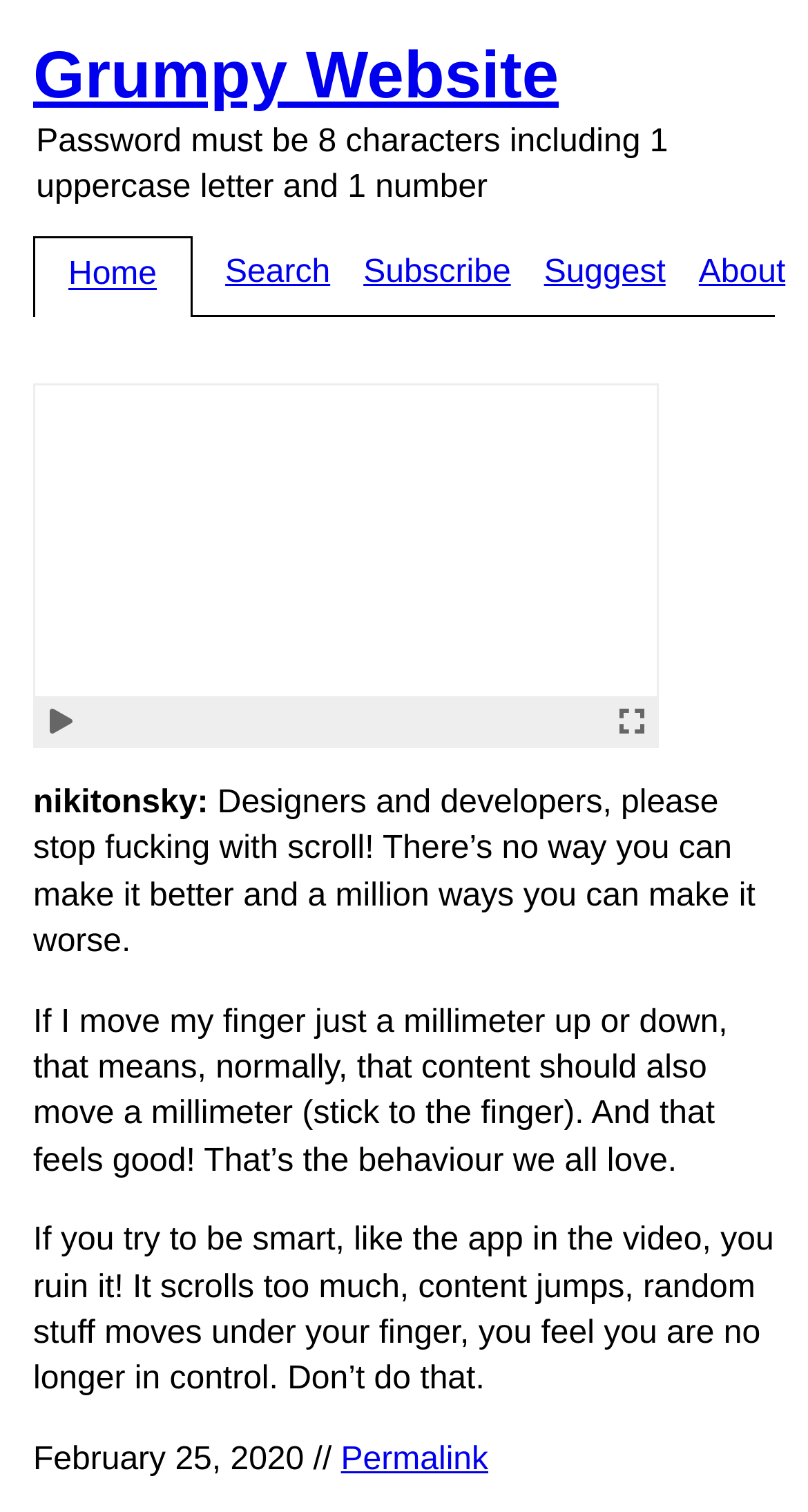Determine the bounding box for the UI element described here: "Subscribe".

[0.45, 0.154, 0.632, 0.208]